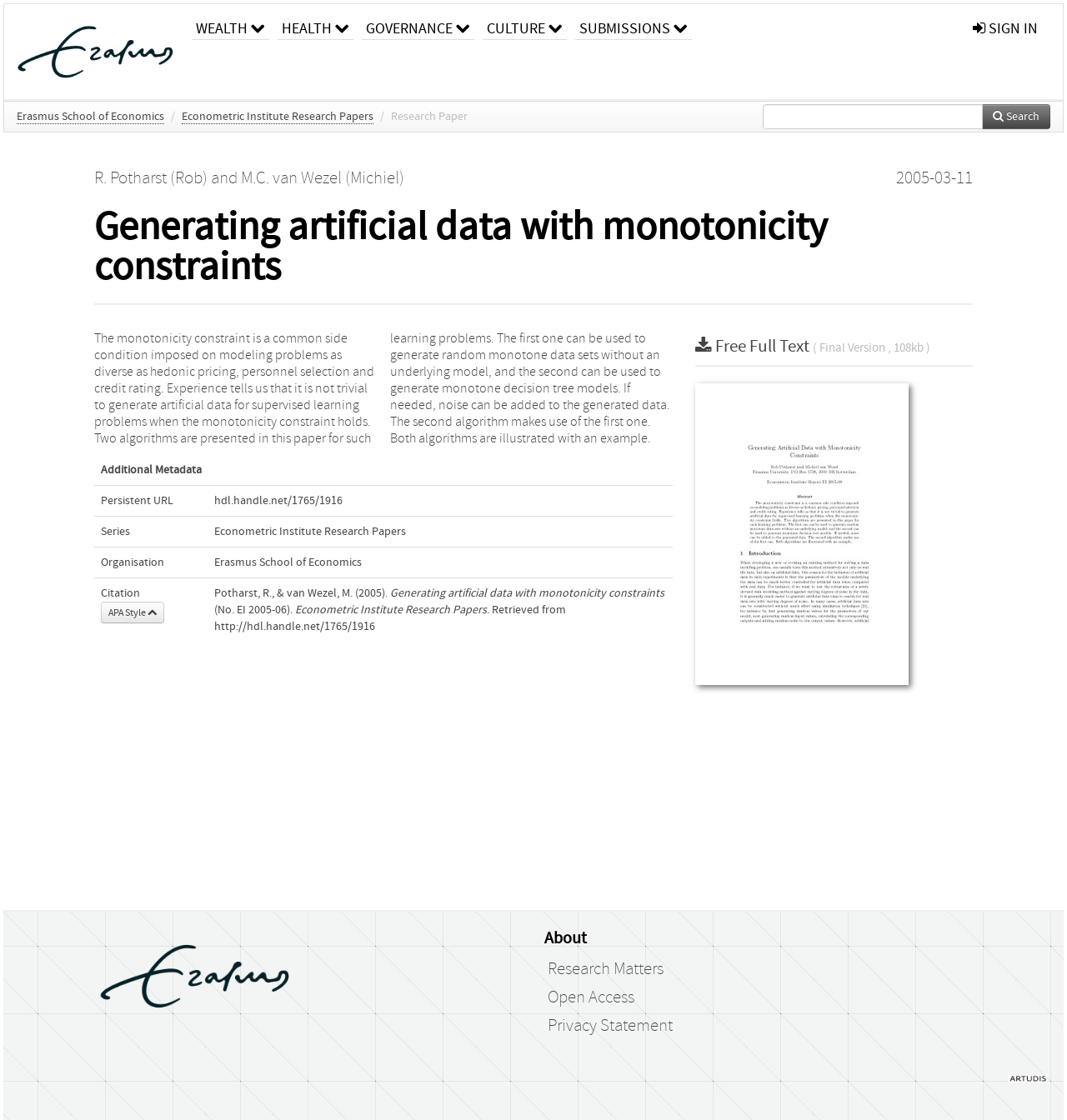Is the full text of the research paper available?
Please ensure your answer is as detailed and informative as possible.

The full text of the research paper is available, as indicated by the link 'Free Full Text ( Final Version, 108kb )' on the webpage.